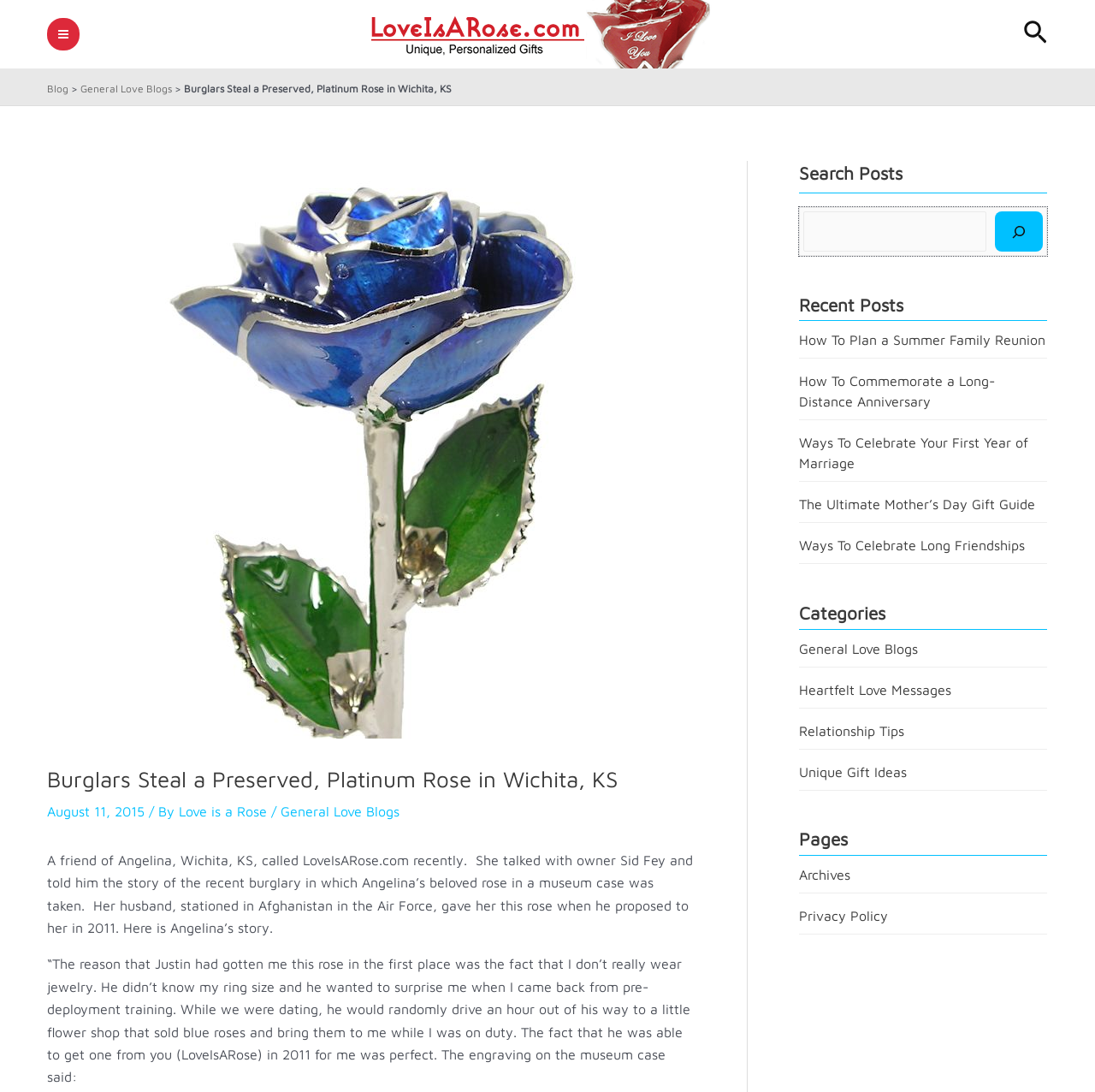Extract the bounding box of the UI element described as: "Relationship Tips".

[0.73, 0.652, 0.956, 0.686]